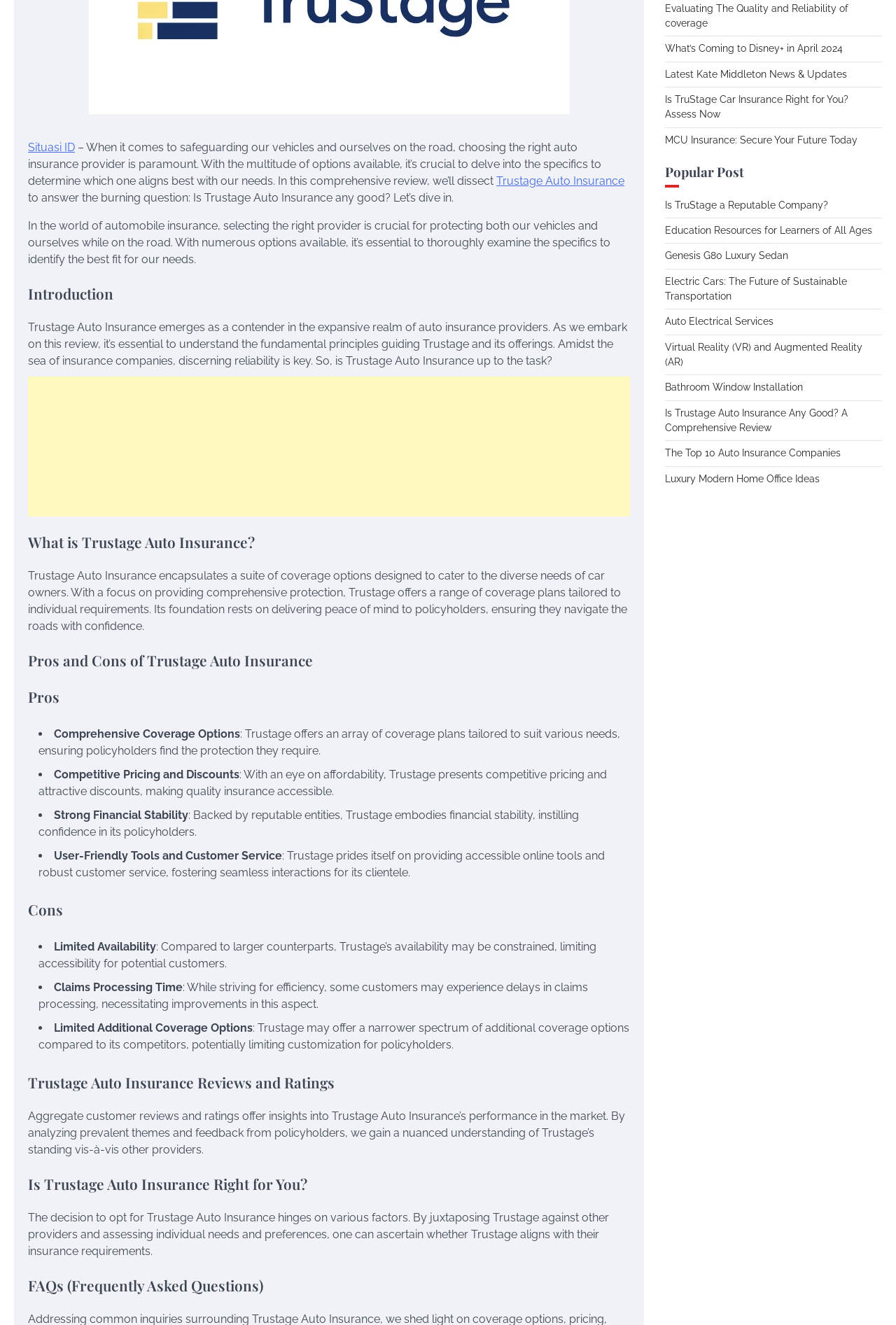Bounding box coordinates must be specified in the format (top-left x, top-left y, bottom-right x, bottom-right y). All values should be floating point numbers between 0 and 1. What are the bounding box coordinates of the UI element described as: Luxury Modern Home Office Ideas

[0.742, 0.357, 0.915, 0.365]